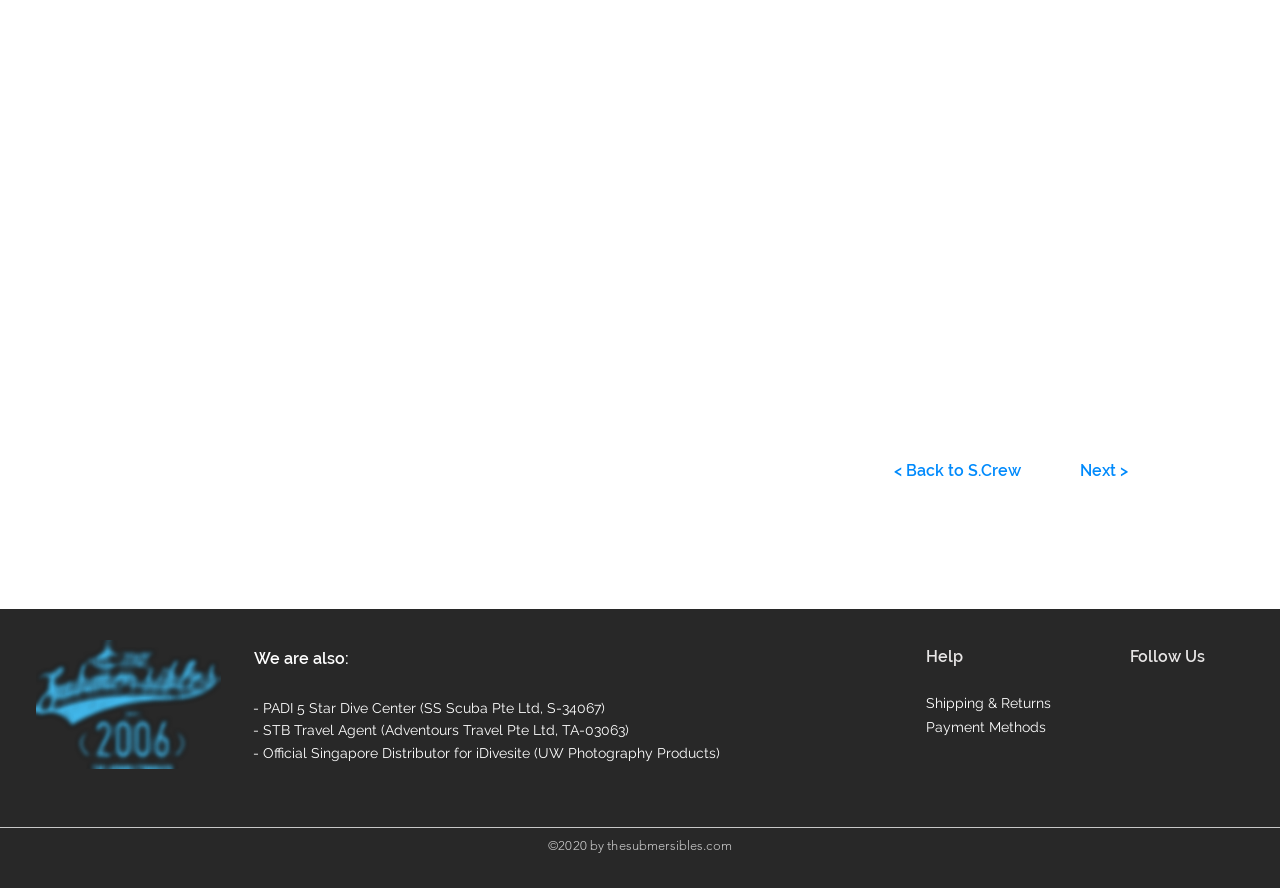Identify the bounding box coordinates for the UI element described as follows: aria-label="Twitter". Use the format (top-left x, top-left y, bottom-right x, bottom-right y) and ensure all values are floating point numbers between 0 and 1.

[0.911, 0.785, 0.938, 0.824]